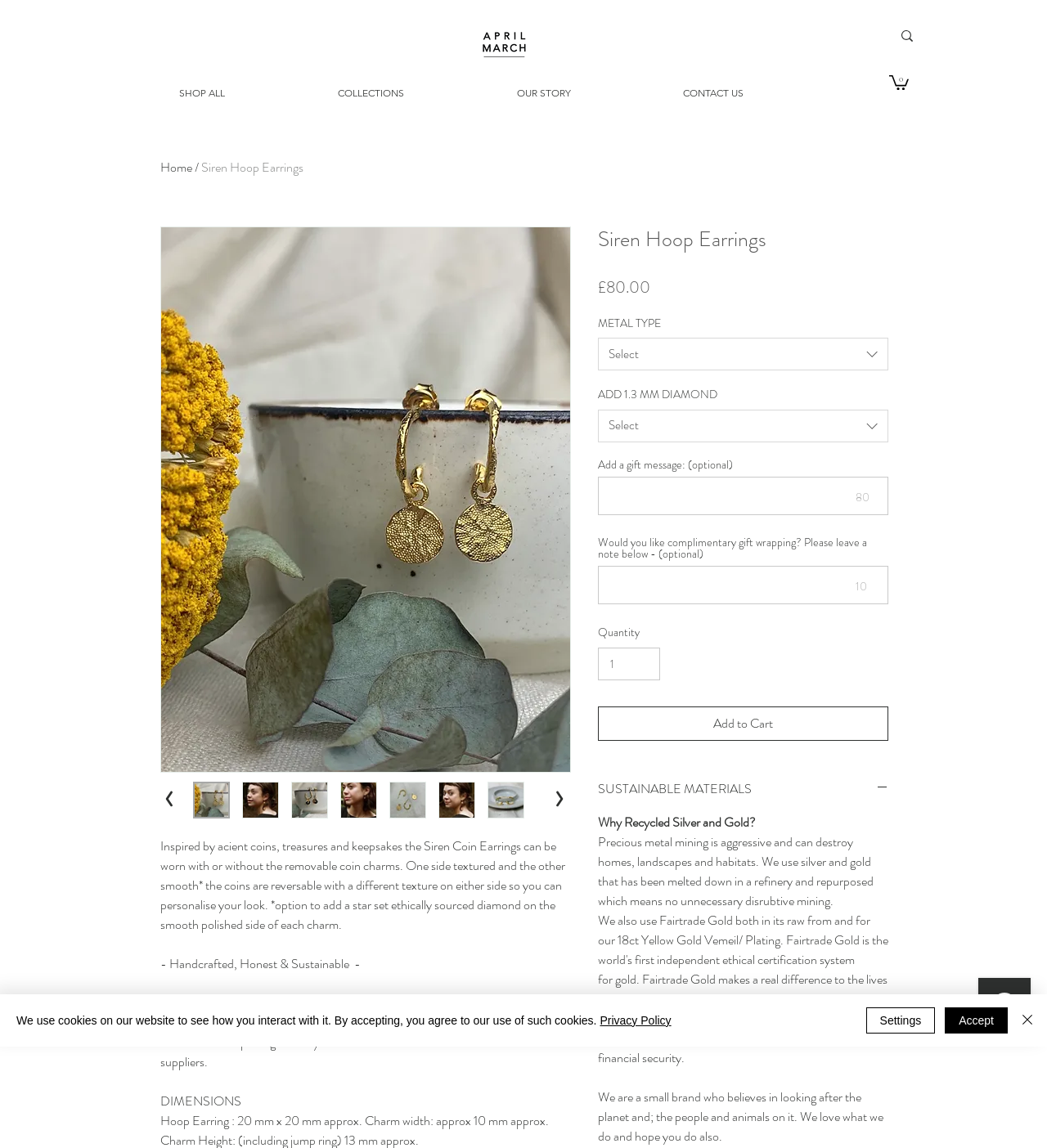Determine the main text heading of the webpage and provide its content.

Siren Hoop Earrings